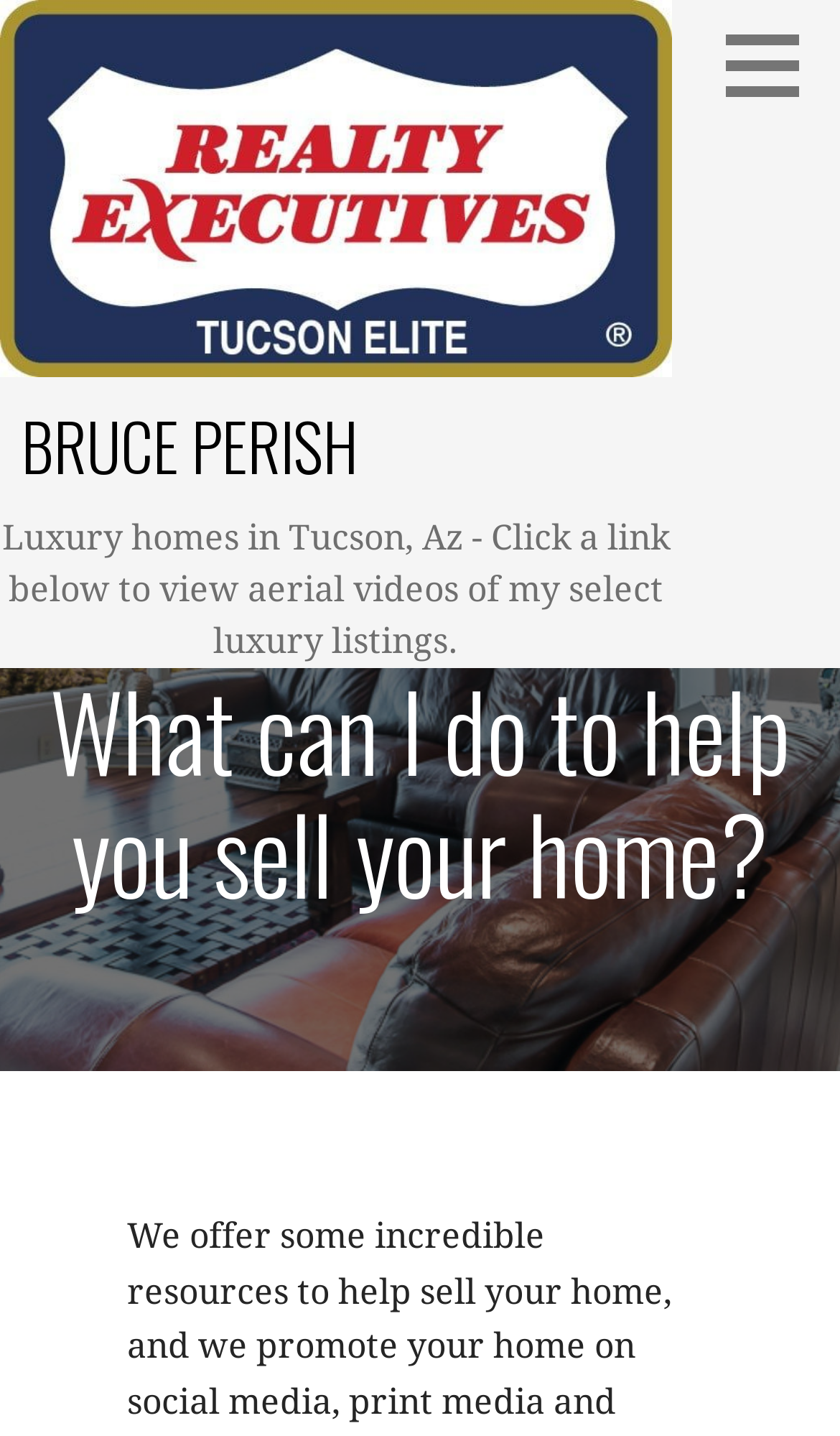Determine the bounding box coordinates in the format (top-left x, top-left y, bottom-right x, bottom-right y). Ensure all values are floating point numbers between 0 and 1. Identify the bounding box of the UI element described by: Bruce Perish

[0.026, 0.276, 0.426, 0.343]